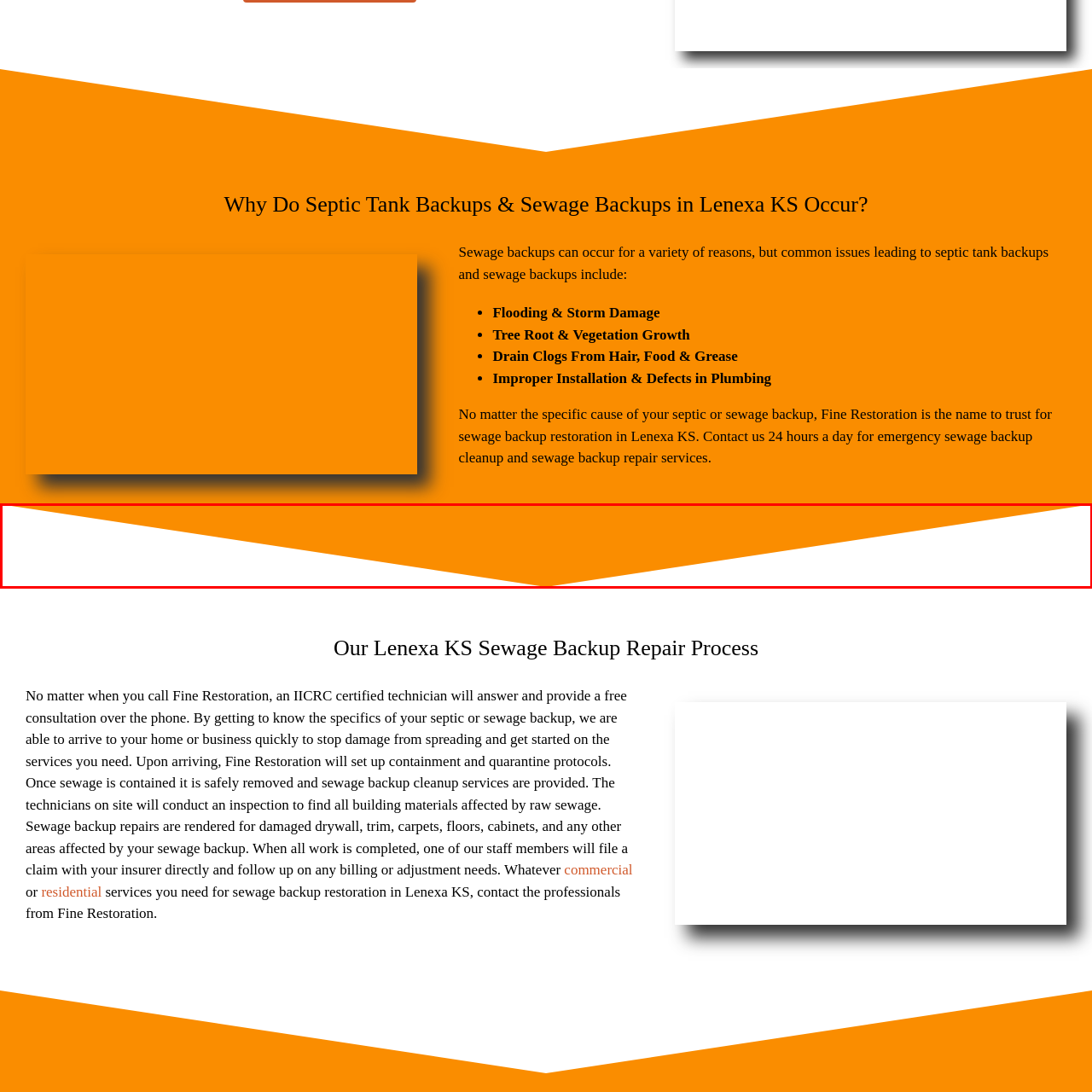Check the image inside the red boundary and briefly answer: What is the purpose of the design?

To guide the reader's attention